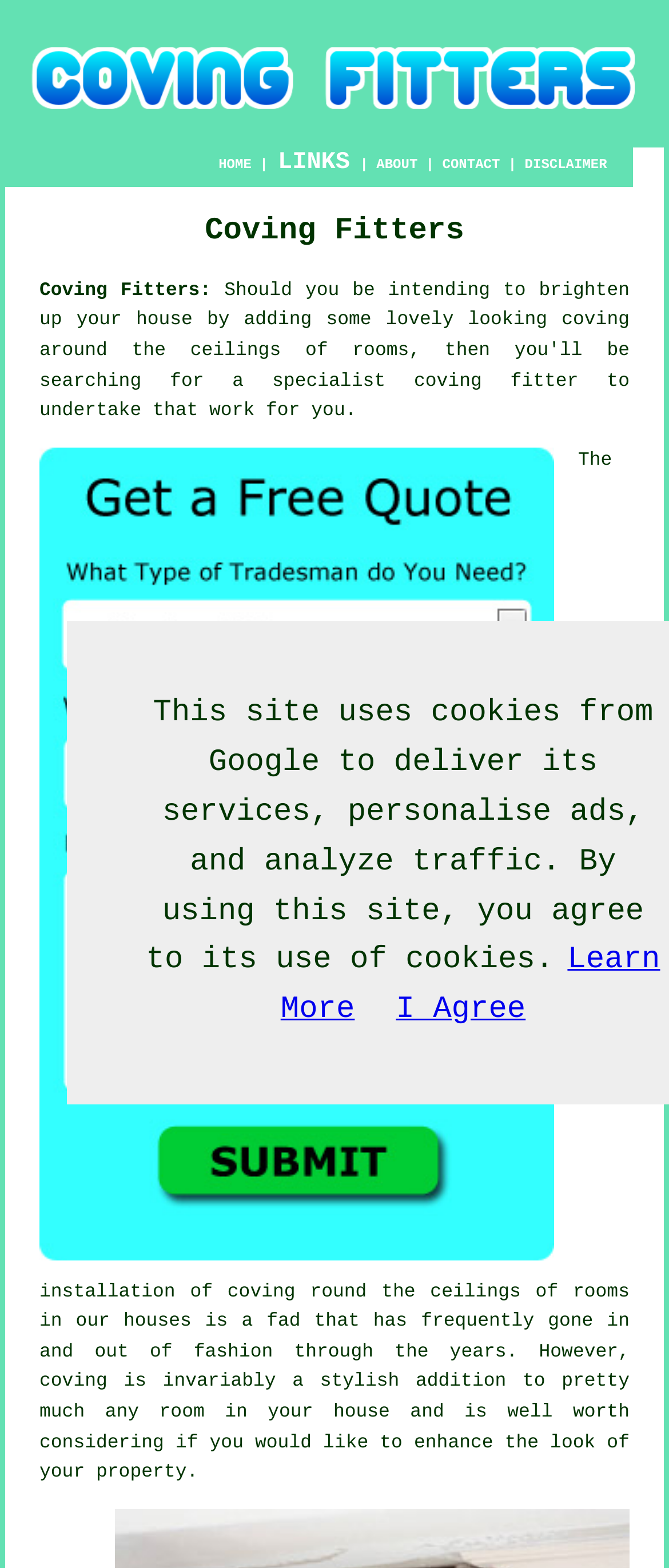What can be obtained from this website?
Using the information presented in the image, please offer a detailed response to the question.

The link 'Free UK Coving Fitter Quotes' on the webpage suggests that visitors can obtain free quotes from coving fitters in the UK from this website.